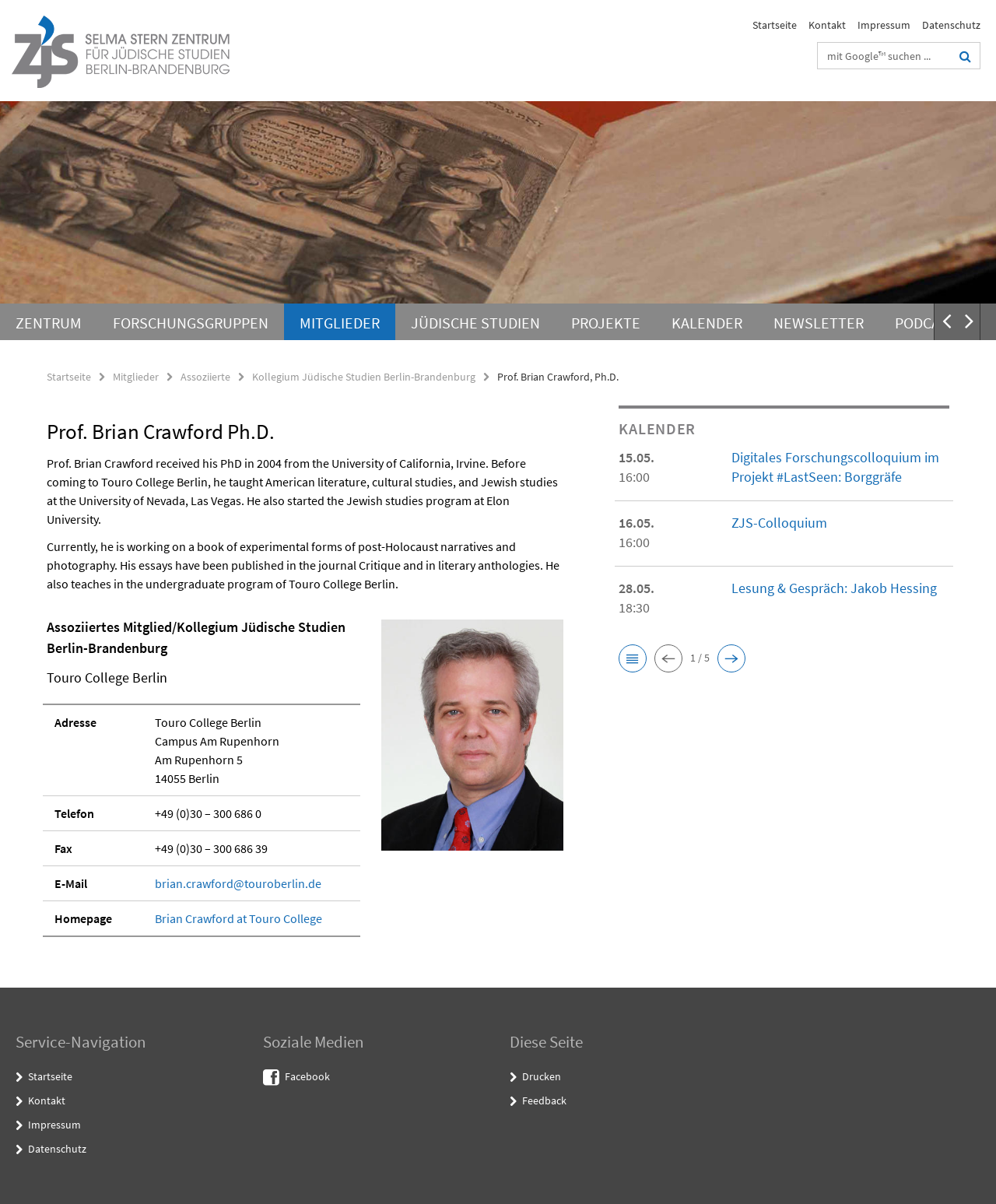Please identify the bounding box coordinates of the clickable area that will allow you to execute the instruction: "Go to the start page".

[0.755, 0.015, 0.8, 0.027]